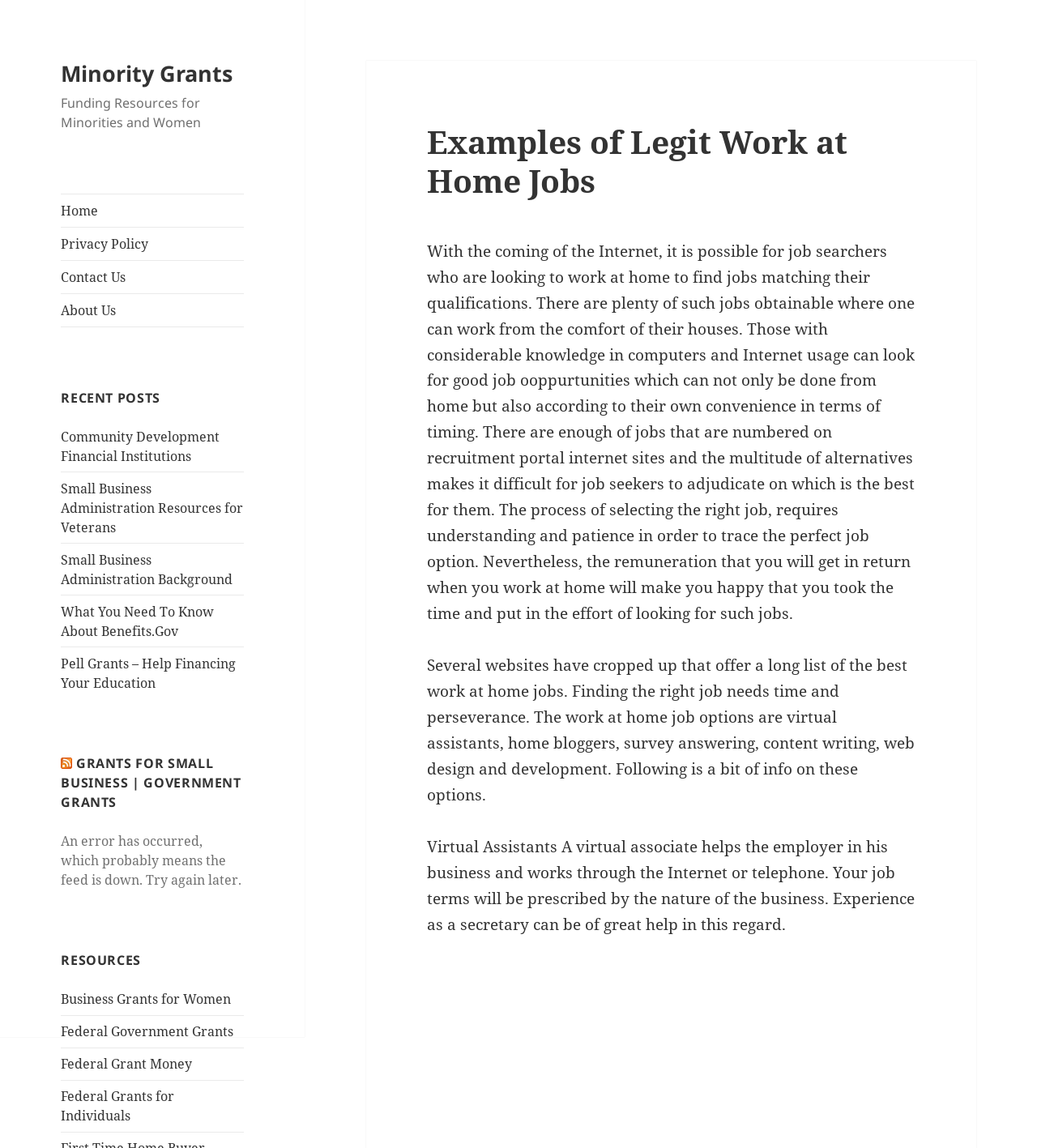What is the error message displayed on the webpage? Examine the screenshot and reply using just one word or a brief phrase.

Feed is down